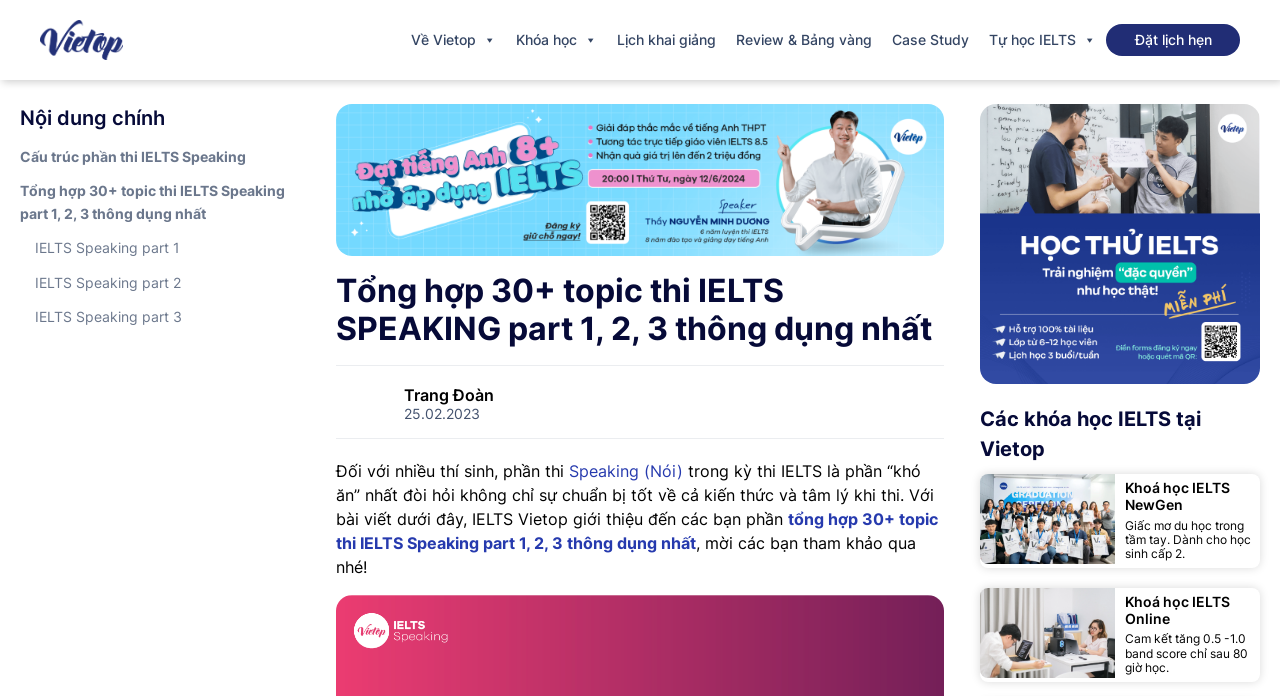Locate the bounding box of the UI element with the following description: "title="BANNER-1"".

[0.262, 0.242, 0.738, 0.271]